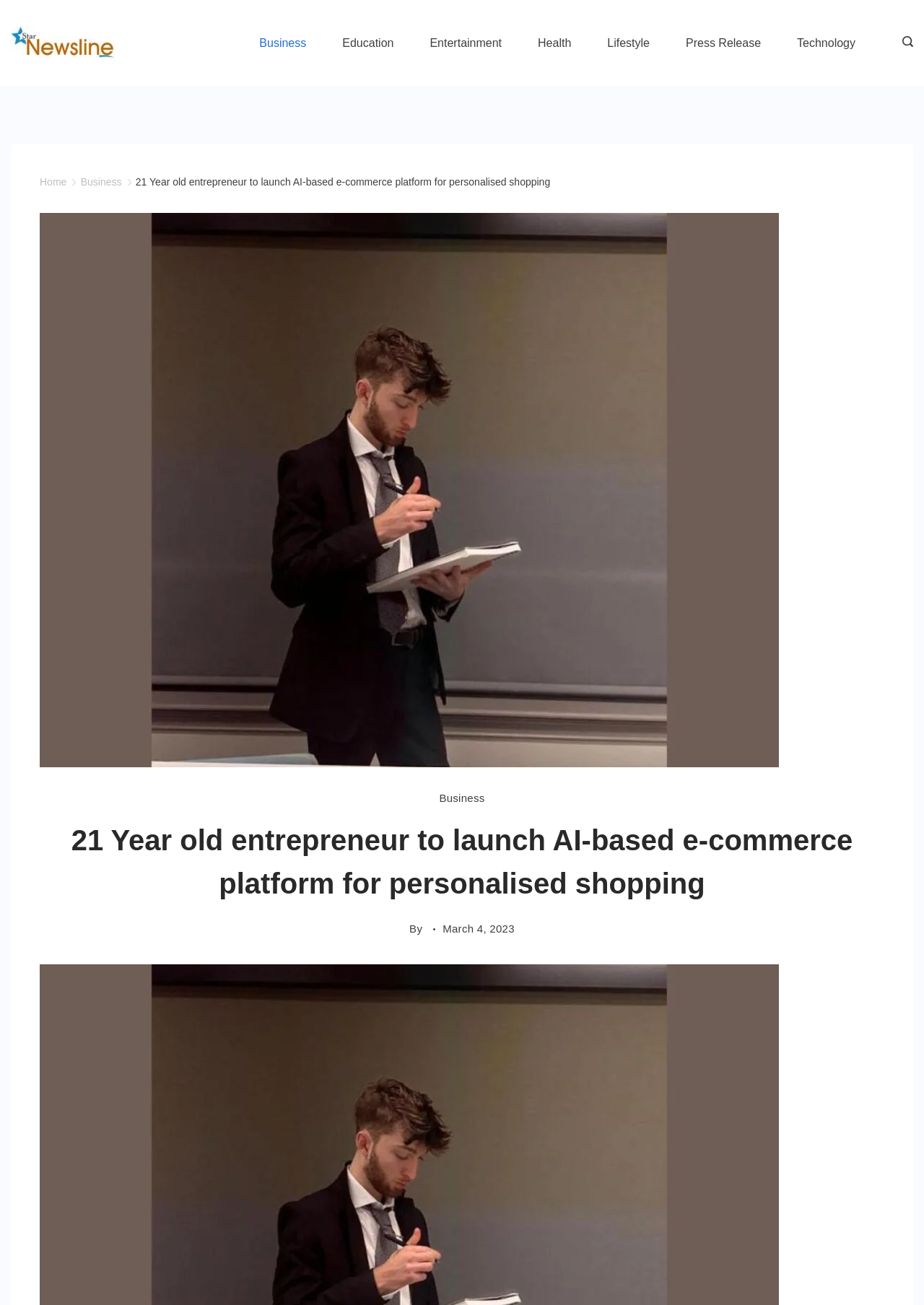Explain in detail what is displayed on the webpage.

The webpage is about a news article titled "21 Year old entrepreneur to launch AI-based e-commerce platform for personalised shopping" from Star Newsline. At the top left, there is a logo of Star Newsline, which is an image with a link to the news website. Below the logo, there are several links to different categories, including Business, Education, Entertainment, Health, Lifestyle, Press Release, and Technology, arranged horizontally across the page.

On the top right, there is a search icon button with a magnifying glass image. Below the search button, there are links to the Home page and various categories, including Business, which is also the category of the current news article.

The main content of the webpage is the news article itself, which takes up most of the page. The article has a heading with the same title as the webpage, and below the heading, there is a figure or image related to the article. The article text is divided into paragraphs, and at the bottom, there is information about the author, including the date "March 4, 2023".